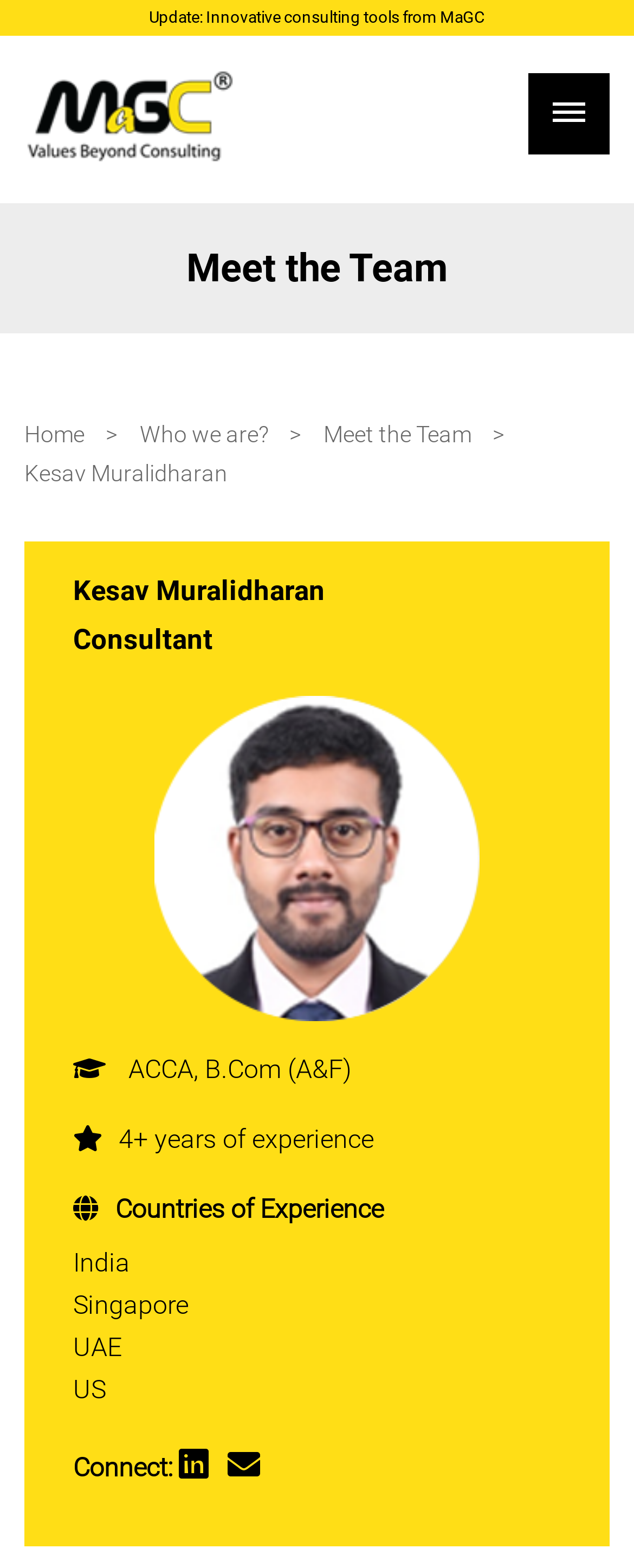What certifications does Kesav have?
Based on the content of the image, thoroughly explain and answer the question.

I found the answer by looking at the StaticText 'ACCA, B.Com (A&F)' which suggests that Kesav has these certifications.